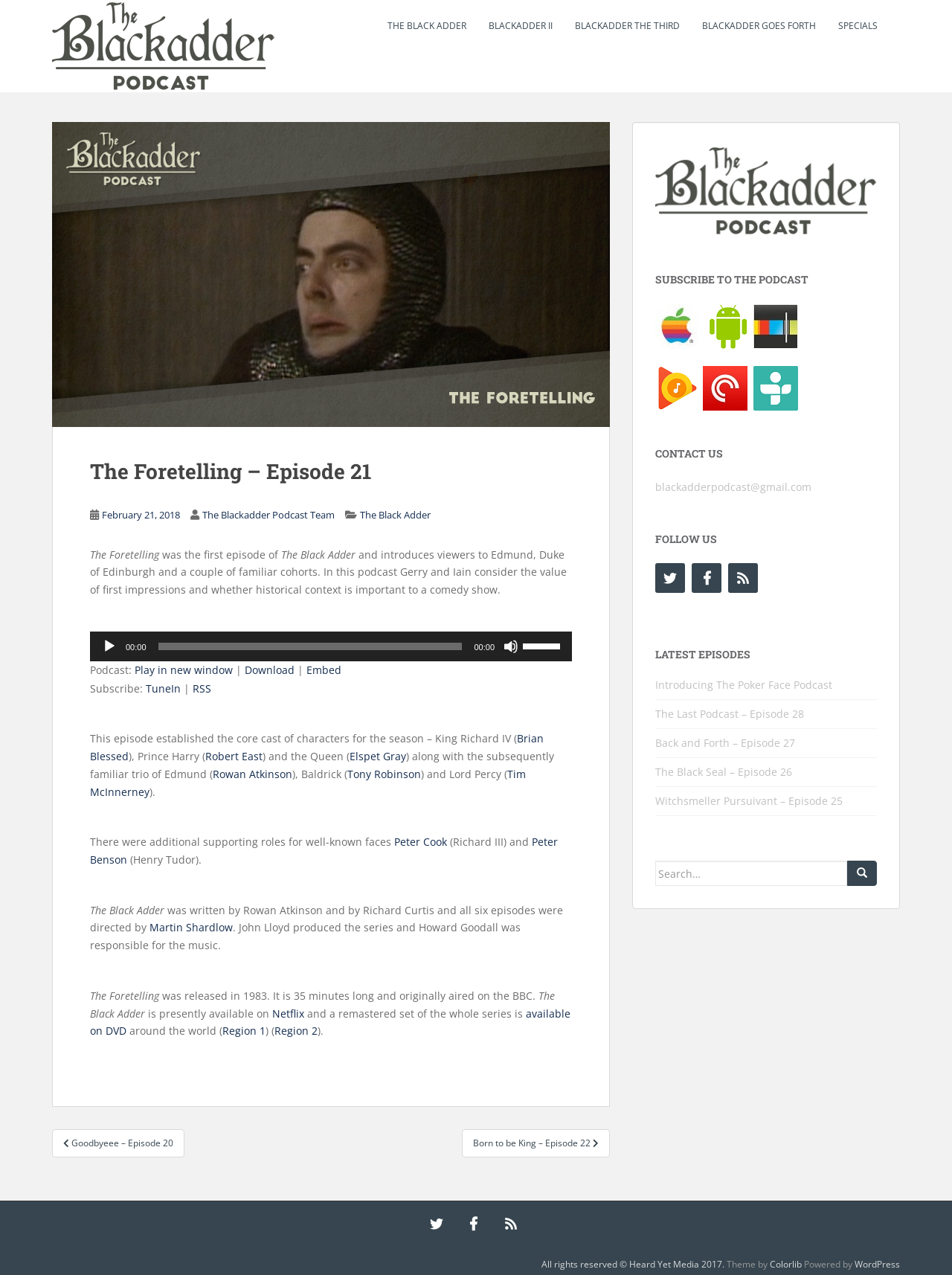Illustrate the webpage's structure and main components comprehensively.

This webpage is about an episode of the Blackadder podcast, specifically "The Foretelling" which is episode 21. At the top of the page, there is a logo for the Blackadder Podcast, accompanied by a link to the podcast's main page. Below this, there are links to different seasons of the show, including "THE BLACK ADDER", "BLACKADDER II", "BLACKADDER THE THIRD", "BLACKADDER GOES FORTH", and "SPECIALS".

The main content of the page is an article about the episode, which includes a heading "The Foretelling – Episode 21" and a brief summary of the episode. Below this, there is an audio player with controls to play, pause, and adjust the volume. There are also links to play the episode in a new window, download it, or embed it.

The article continues with a discussion of the episode, including the introduction of the main characters and the historical context of the show. There are links to the actors who played the characters, including Rowan Atkinson, Tony Robinson, and Tim McInnerney. The article also mentions the writers and directors of the show, including Richard Curtis and Martin Shardlow.

At the bottom of the page, there is a navigation section with links to other posts, including the previous episode "Goodbyeee – Episode 20".